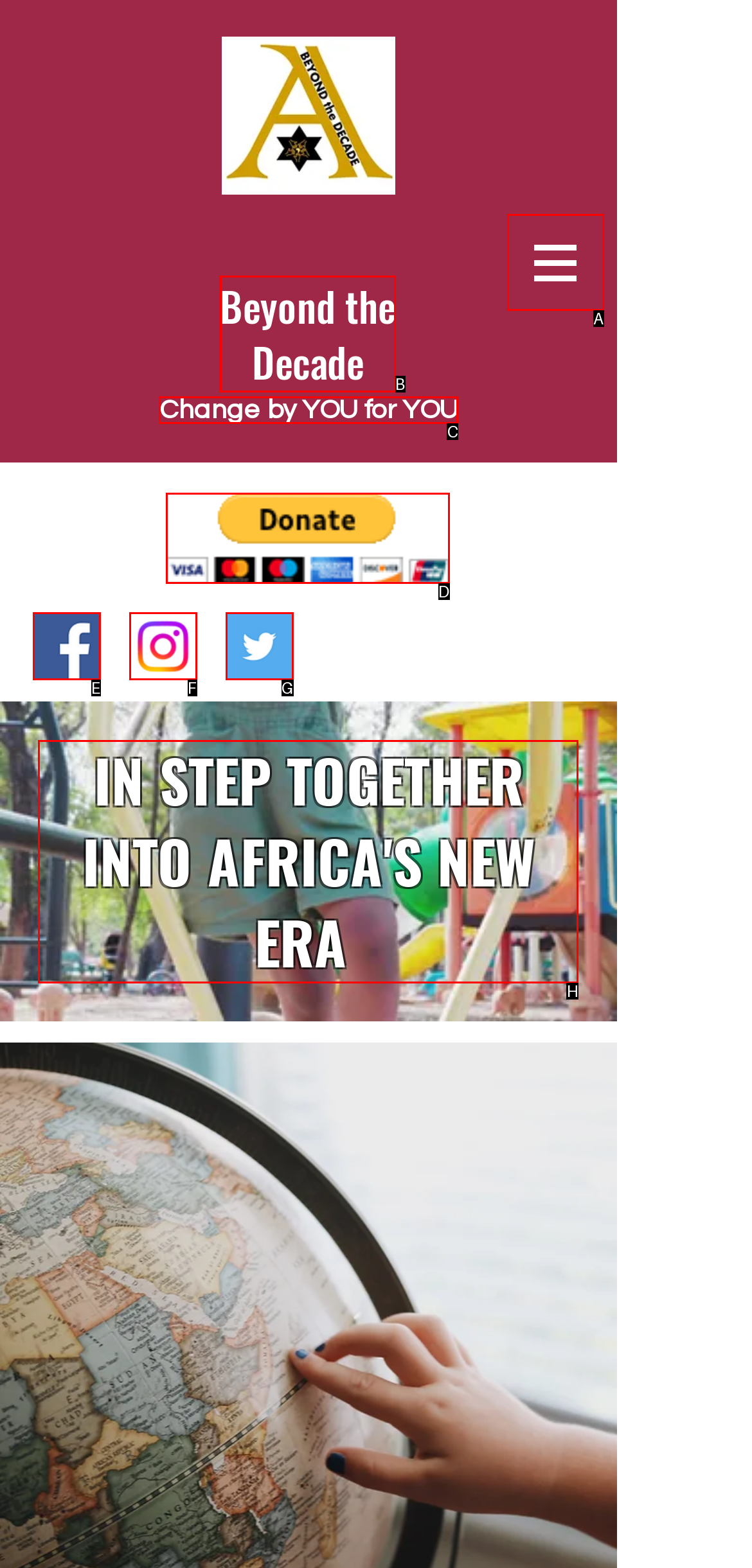Choose the UI element to click on to achieve this task: Read about IN STEP TOGETHER INTO AFRICA'S NEW ERA. Reply with the letter representing the selected element.

H